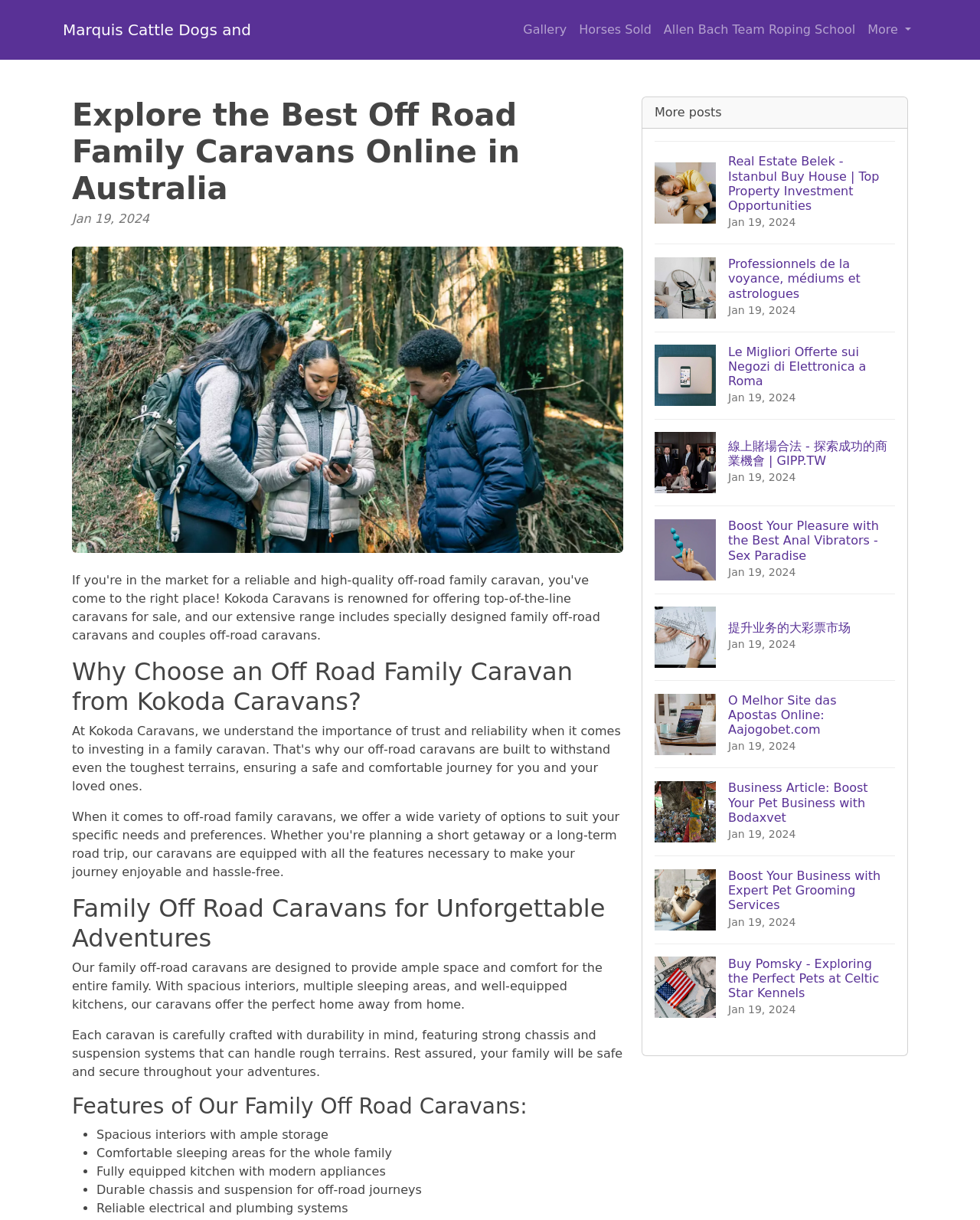Provide a thorough description of this webpage.

This webpage is about off-road family caravans online in Australia, specifically from Kokoda Caravans. At the top, there are several links to other websites, including "Marquis Cattle Dogs and", "Gallery", "Horses Sold", and "Allen Bach Team Roping School", followed by a "More" button. 

Below these links, there is a header section with a heading that reads "Explore the Best Off Road Family Caravans Online in Australia". Next to this heading, there is a date "Jan 19, 2024". Below the header, there is a large image that takes up most of the width of the page.

Under the image, there is a section that explains why one should choose an off-road family caravan from Kokoda Caravans. This section is followed by a heading that reads "Family Off Road Caravans for Unforgettable Adventures". Below this heading, there is a paragraph of text that describes the features of Kokoda Caravans' family off-road caravans, including spacious interiors, multiple sleeping areas, and well-equipped kitchens.

The next section lists the features of these caravans, including spacious interiors, comfortable sleeping areas, fully equipped kitchens, durable chassis and suspension, and reliable electrical and plumbing systems. Each feature is marked with a bullet point.

On the right side of the page, there are several links to other articles or websites, each with a heading, an image, and a date "Jan 19, 2024". These links are related to various topics, including real estate, voyance, electronics, online gambling, and pet business.